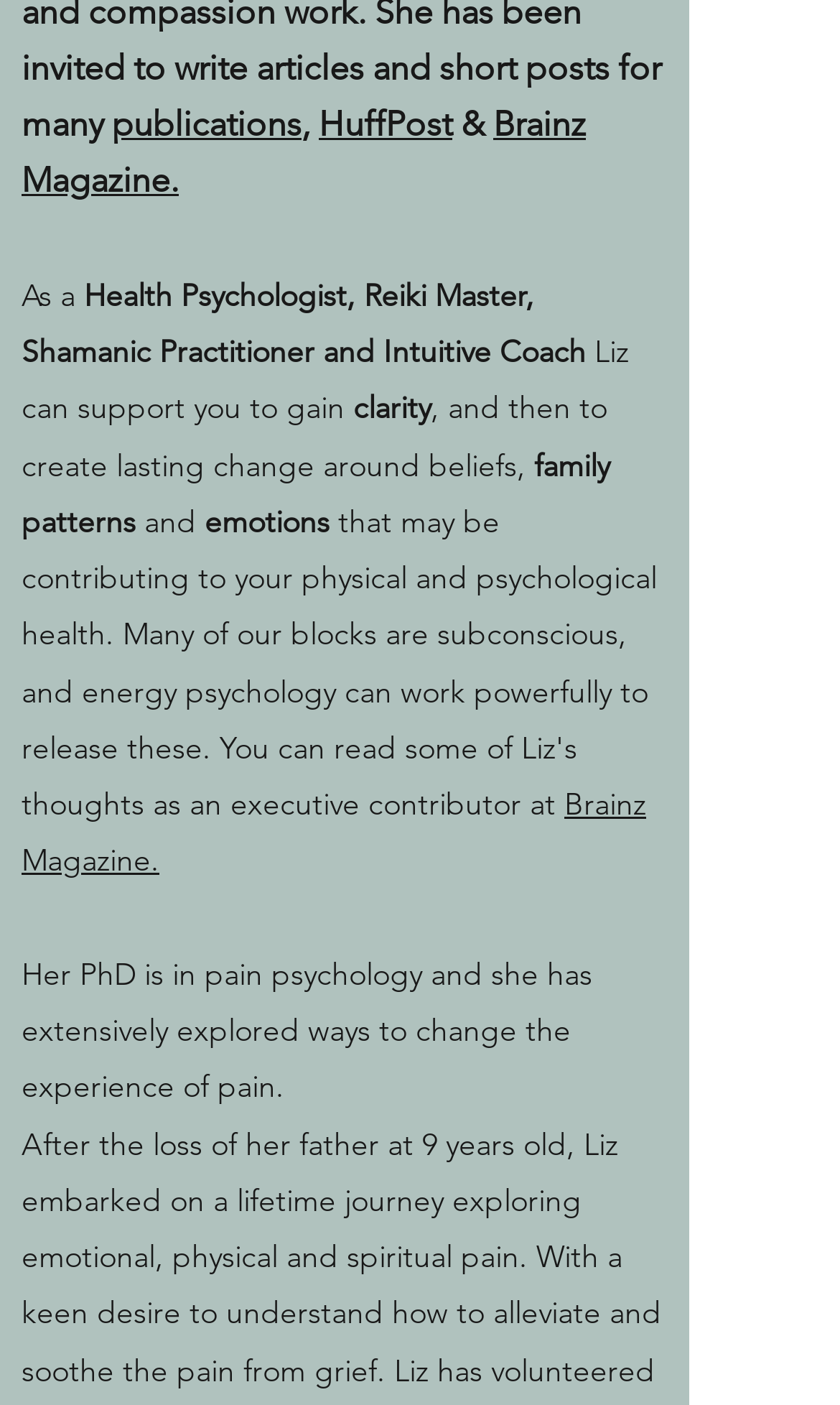What is the name of the magazine mentioned?
Give a single word or phrase answer based on the content of the image.

Brainz Magazine